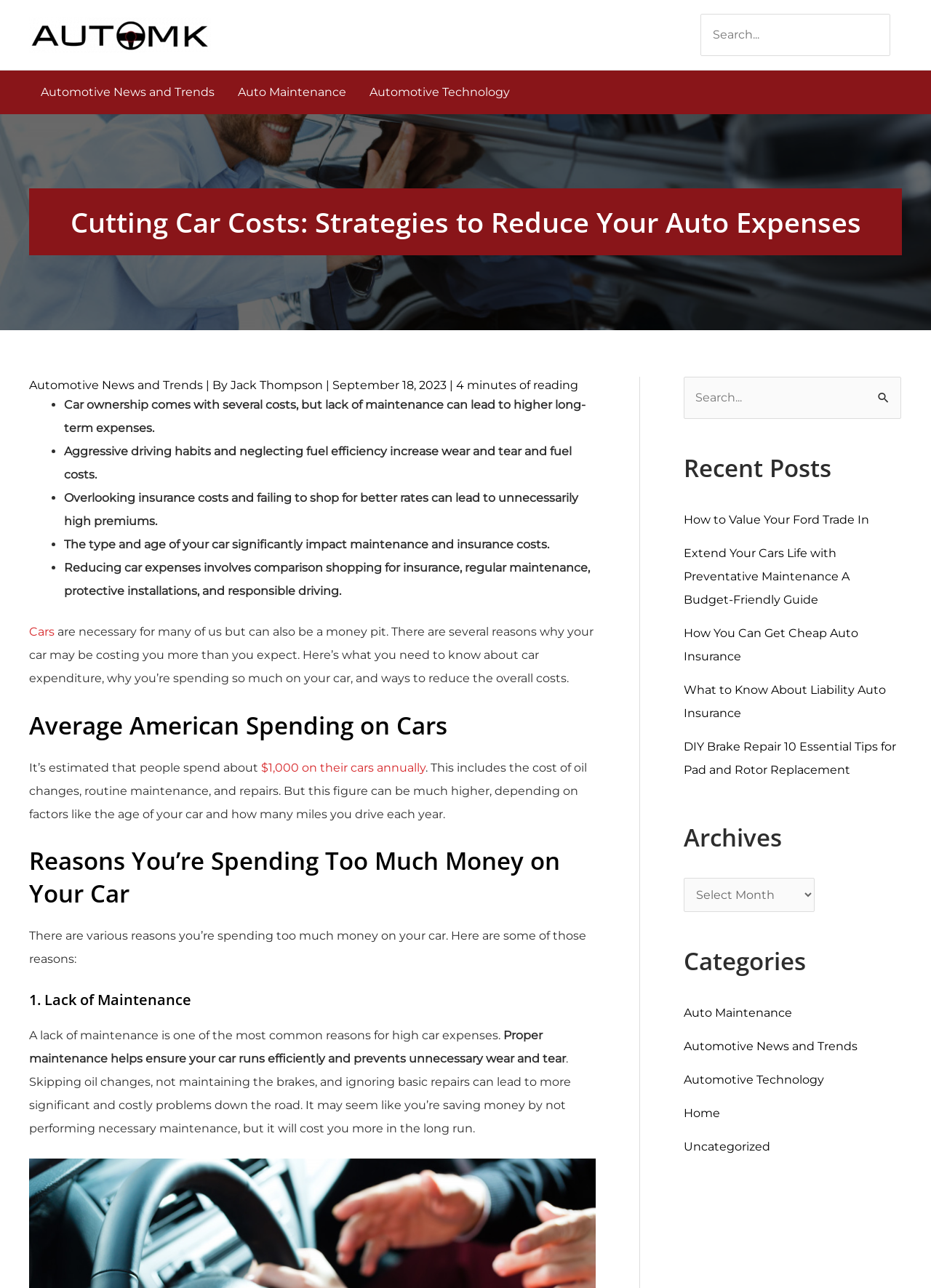Using the details from the image, please elaborate on the following question: What is the topic of the article?

The topic of the article can be determined by reading the heading 'Cutting Car Costs: Strategies to Reduce Your Auto Expenses' and the content of the article, which discusses various reasons for high car expenses and ways to reduce them.